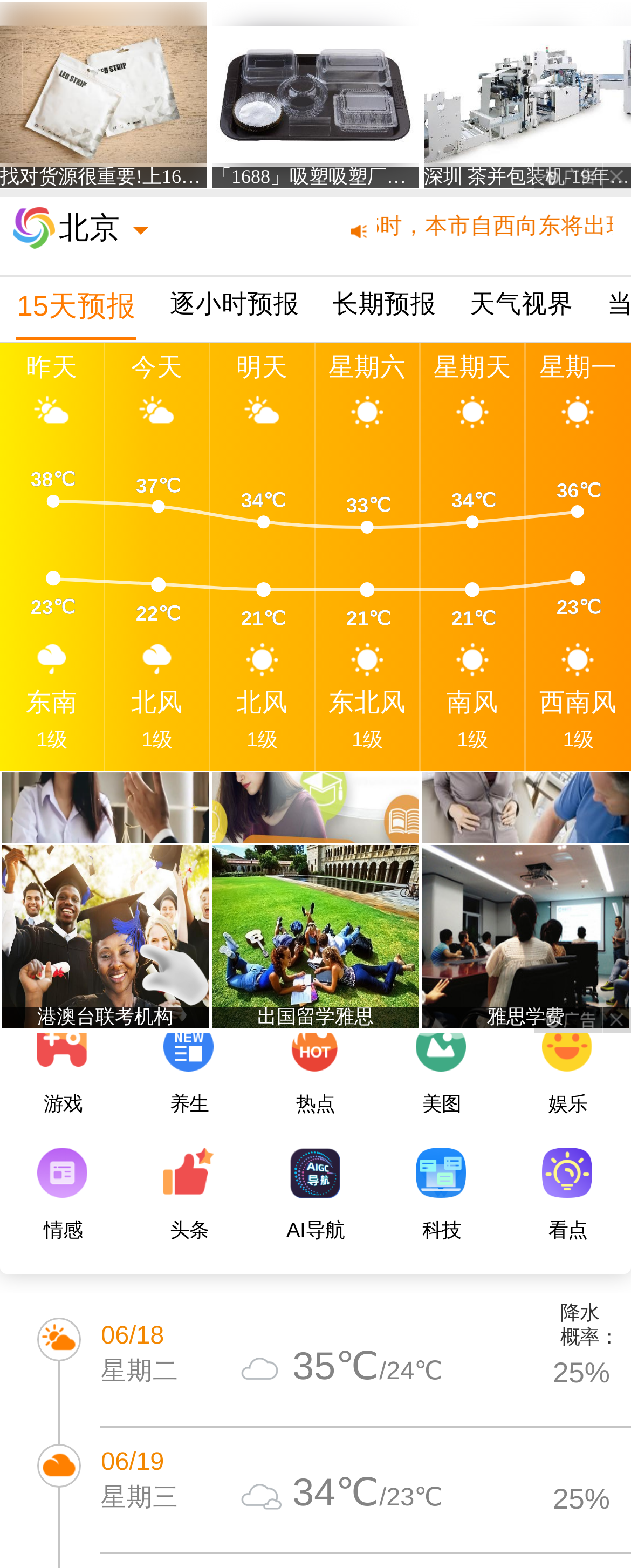Offer an in-depth caption of the entire webpage.

This webpage is about a 15-day weather forecast for Beijing. At the top, there is a title "北京15天预报" (Beijing 15-day forecast). Below the title, there is an iframe that spans the entire width of the page.

On the left side of the page, there are several links, including "北京" (Beijing), "15天预报" (15-day forecast), "逐小时预报" (hourly forecast), "长期预报" (long-term forecast), and "天气视界" (weather vision). These links are arranged vertically, with "北京" at the top and "天气视界" at the bottom.

To the right of these links, there is a section that displays weather information. There are five links that show the wind direction and speed for the previous day, today, tomorrow, and the next two days. Below these links, there is an SVG element that displays a graph with temperature values. The graph has five static text elements that show the temperatures, ranging from 33°C to 38°C.

Below the graph, there are several links that are arranged horizontally, including "游戏" (game), "养生" (health), "热点" (hot spot), "美图" (beautiful picture), and "娱乐" (entertainment). These links are followed by another set of links, including "情感" (emotion), "头条" (headline), "AI导航" (AI navigation), "科技" (technology), and "看点" (viewpoint).

At the bottom of the page, there is a section that displays weather forecast information for the next few days. There are several links that show the date, temperature, and probability of precipitation. There is also a static text element that shows the phrase "降水" (precipitation) and another element that shows the phrase "概率：" (probability).